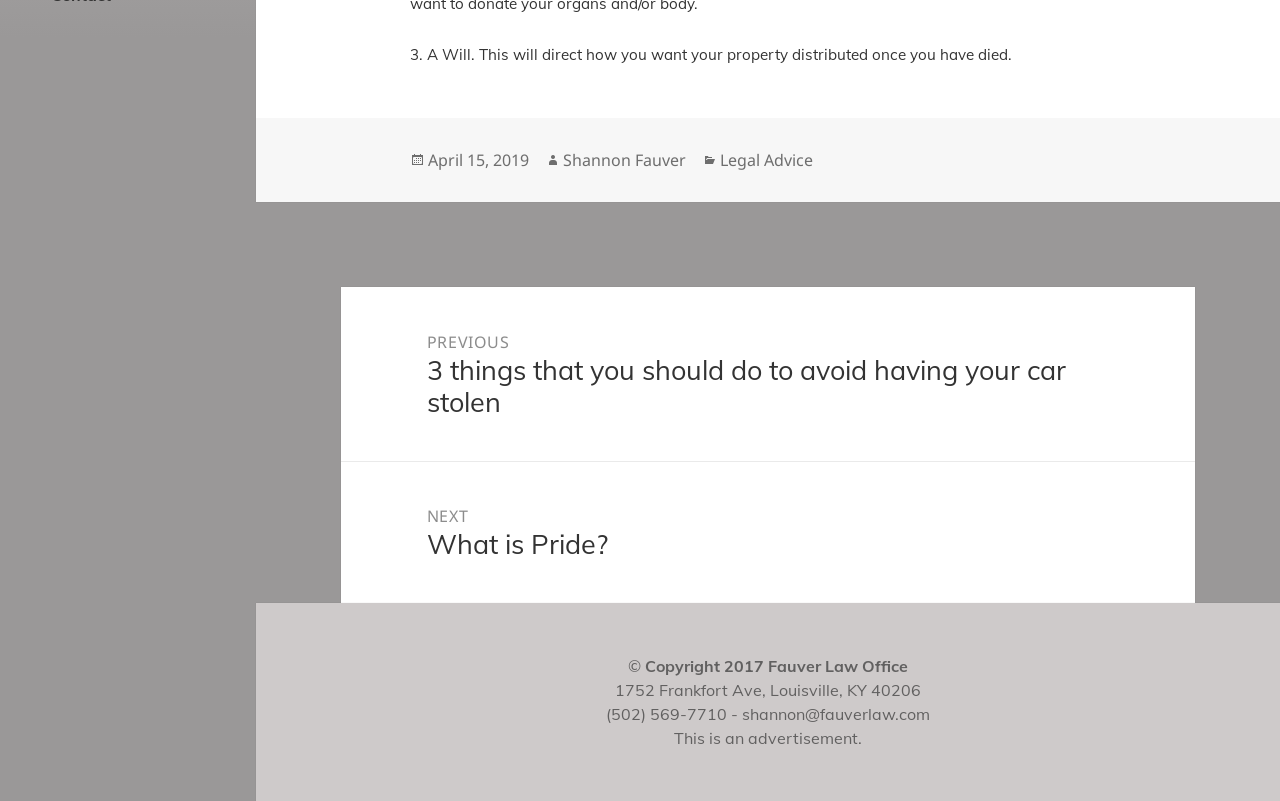Given the element description, predict the bounding box coordinates in the format (top-left x, top-left y, bottom-right x, bottom-right y). Make sure all values are between 0 and 1. Here is the element description: Legal Advice

[0.562, 0.186, 0.635, 0.215]